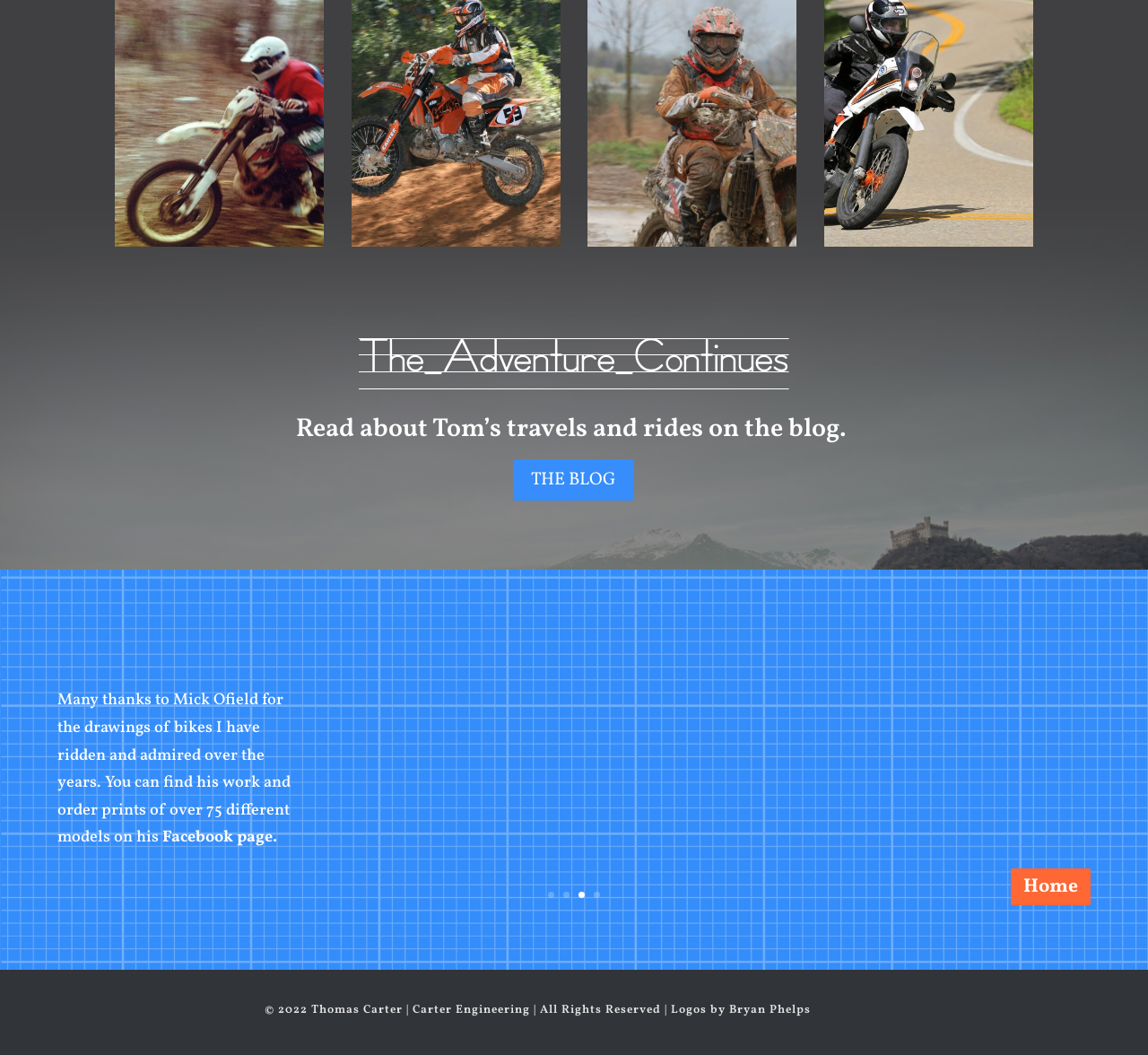Determine the bounding box coordinates of the clickable element to complete this instruction: "Click on 'Steroids For Inflammation'". Provide the coordinates in the format of four float numbers between 0 and 1, [left, top, right, bottom].

None